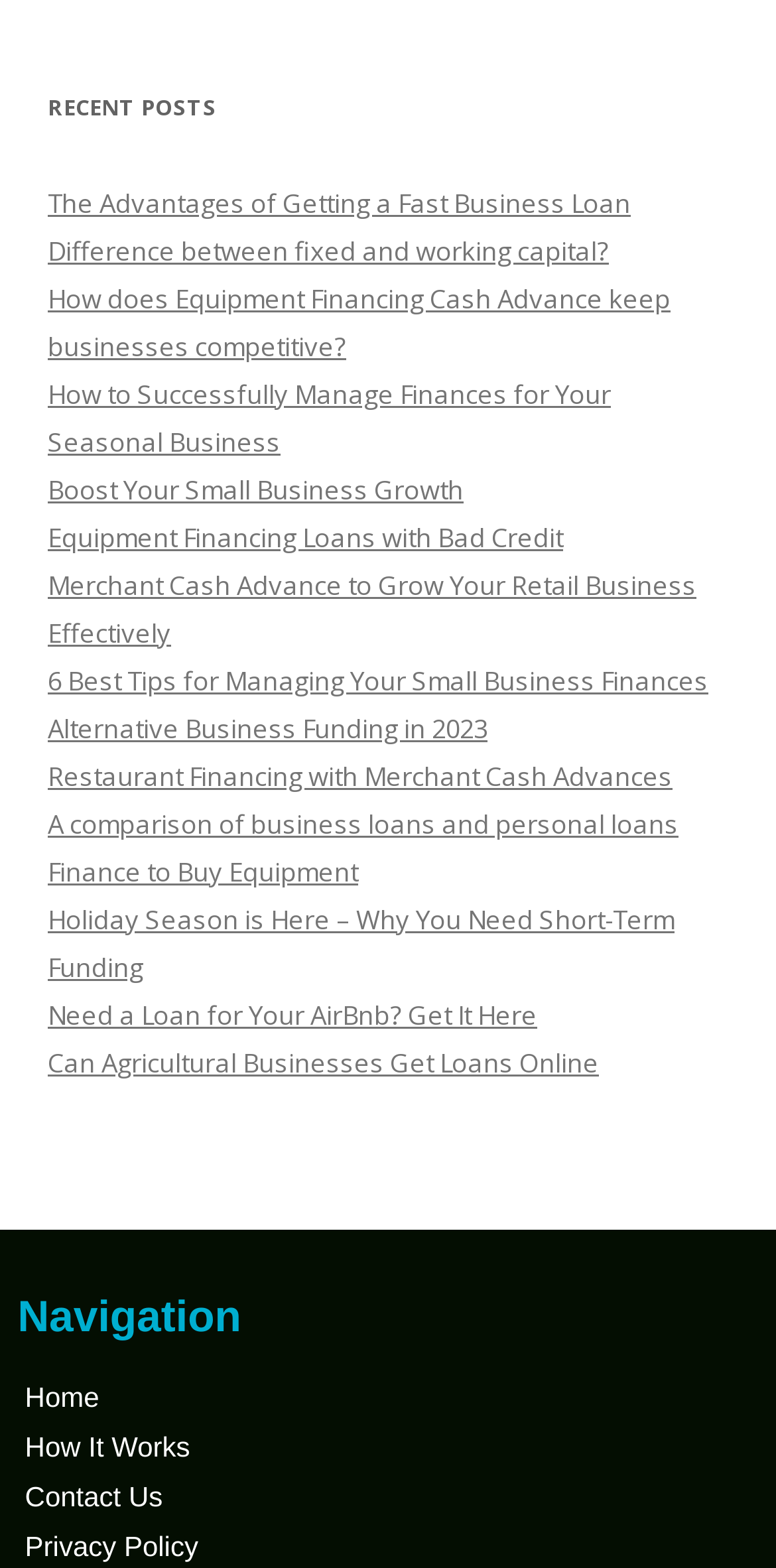From the webpage screenshot, predict the bounding box of the UI element that matches this description: "Alternative Business Funding in 2023".

[0.062, 0.453, 0.628, 0.476]